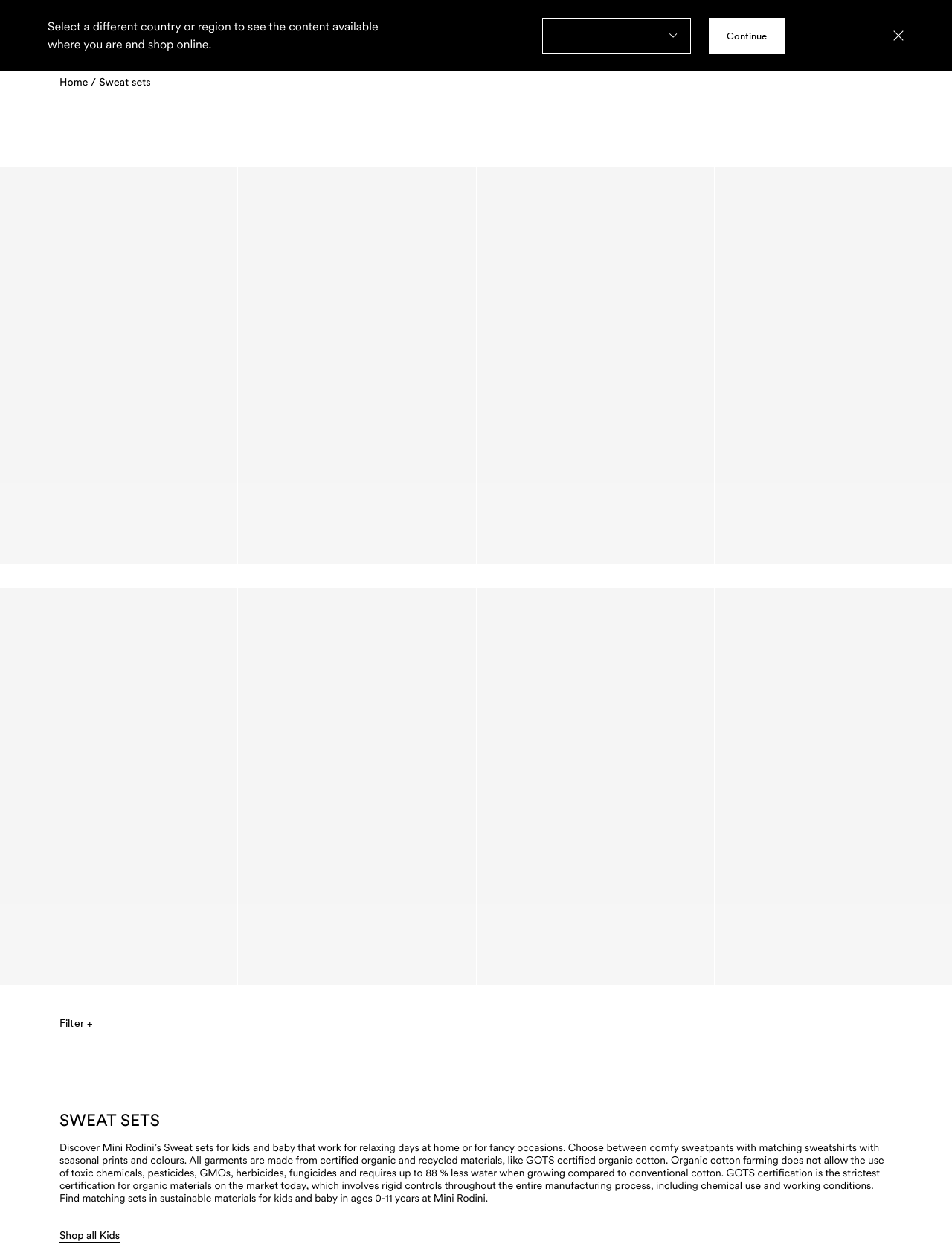Please determine the bounding box coordinates of the element's region to click for the following instruction: "Select a country or region".

[0.57, 0.014, 0.726, 0.043]